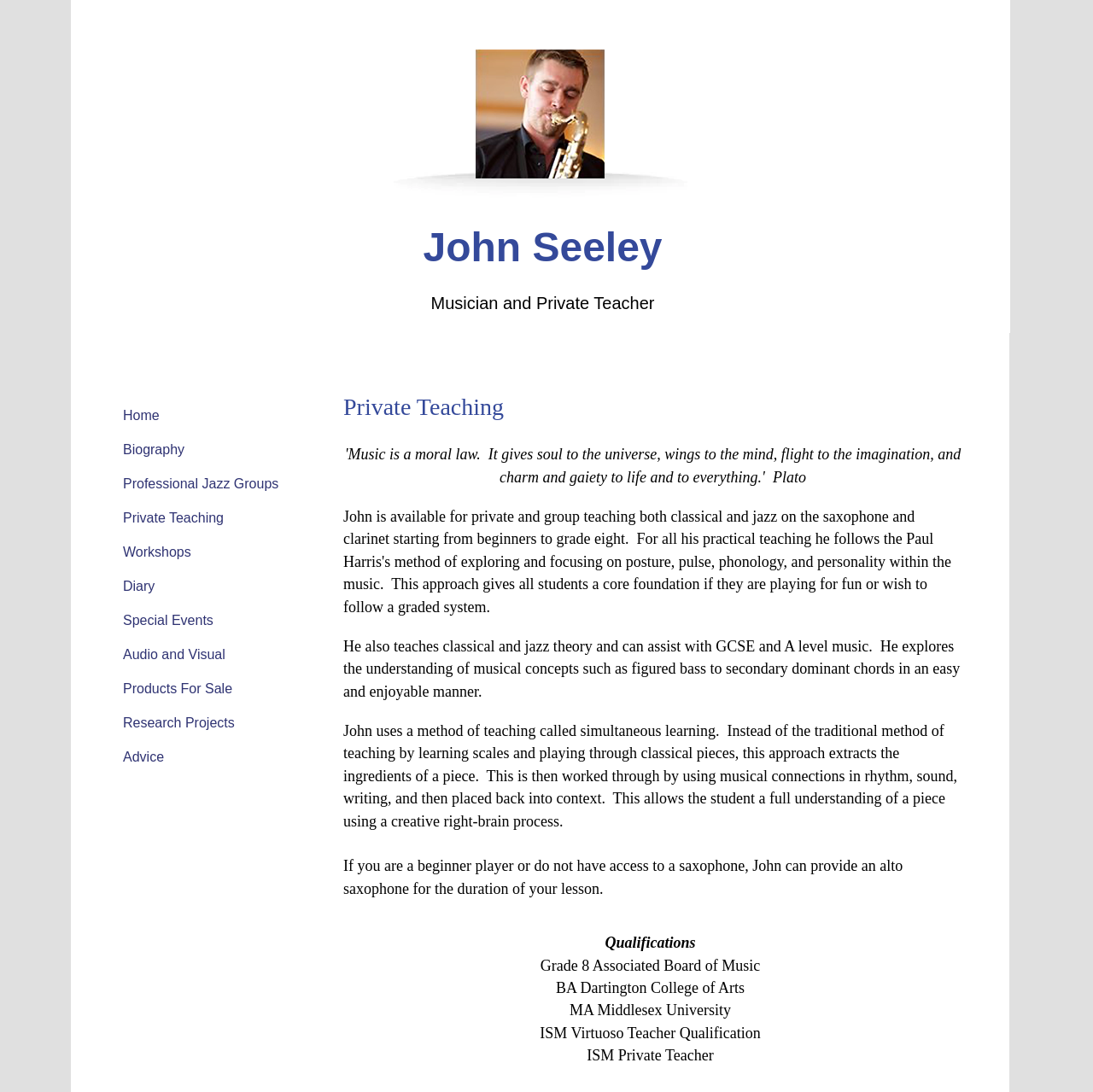Bounding box coordinates should be in the format (top-left x, top-left y, bottom-right x, bottom-right y) and all values should be floating point numbers between 0 and 1. Determine the bounding box coordinate for the UI element described as: Workshops

[0.105, 0.491, 0.183, 0.52]